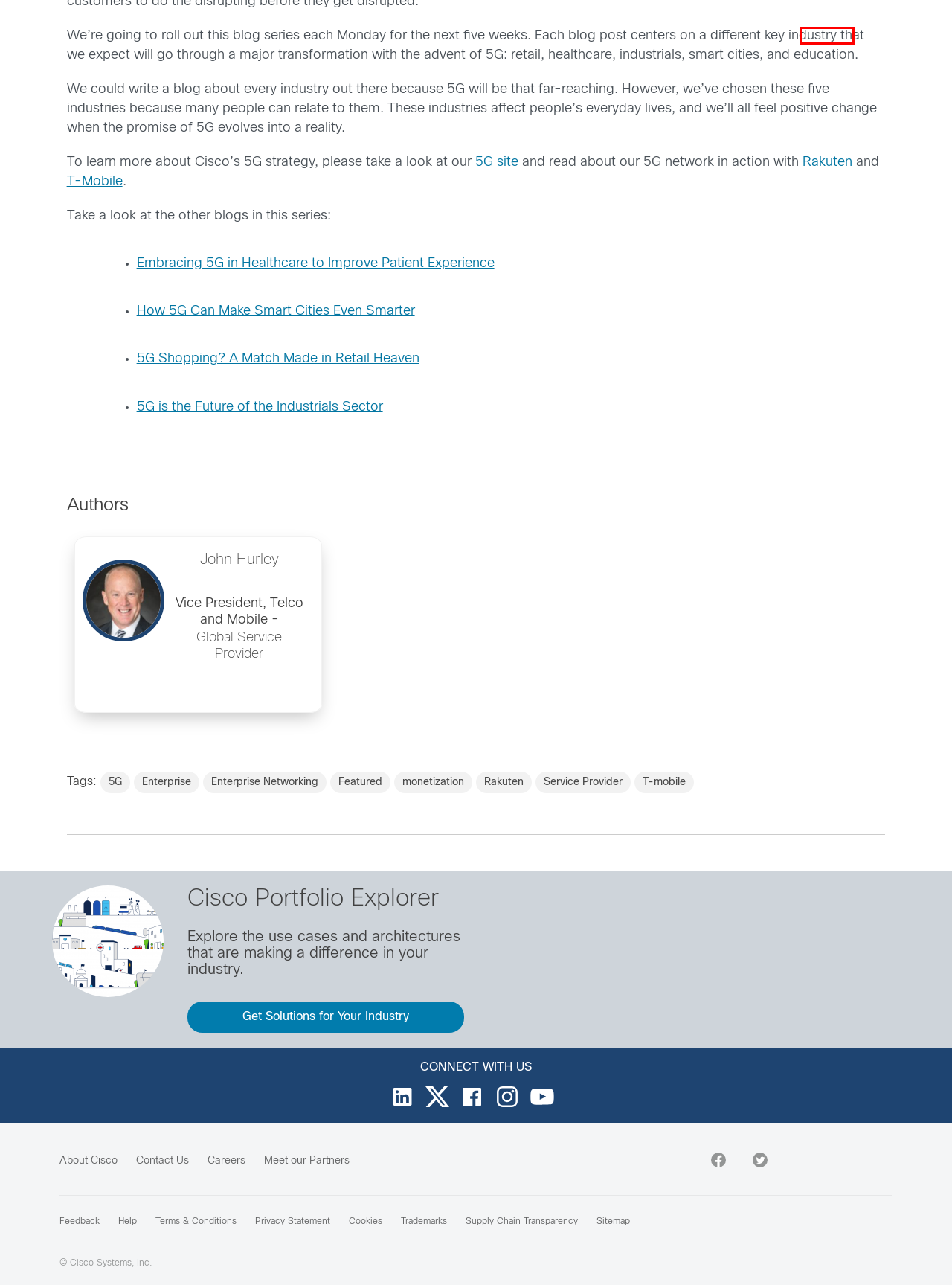Look at the screenshot of a webpage, where a red bounding box highlights an element. Select the best description that matches the new webpage after clicking the highlighted element. Here are the candidates:
A. Embracing 5G in Healthcare to Improve Patient Experience - Cisco Blogs Series
B. Reimagining the End-to-End Mobile Network in the 5G Era - Cisco
C. 5G Network Architecture - Cisco
D. Service Provider - Cisco Blogs
E. How 5G Can Make Smart Cities Even Smarter - Cisco Blogs
F. 5G Shopping? A Match Made in Retail Heaven - Cisco Blogs
G. 5G is the Future of the Industrials Sector - Cisco Blogs
H. Featured - Cisco Blogs

B